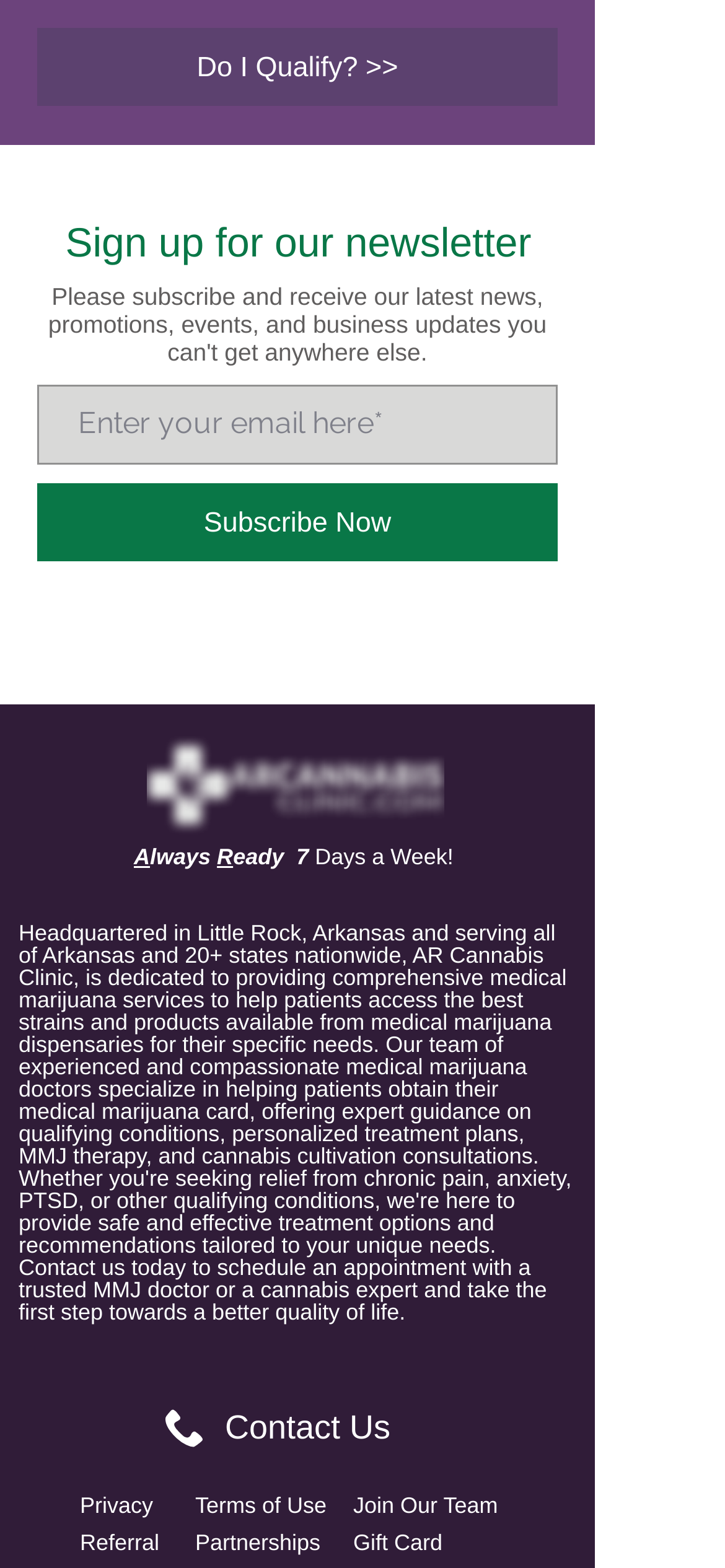How can I contact ARCannabisClinic?
Answer the question with a detailed explanation, including all necessary information.

The webpage has a link labeled 'Contact Us' which can be used to get in touch with ARCannabisClinic for fast medical marijuana card approval or other inquiries.